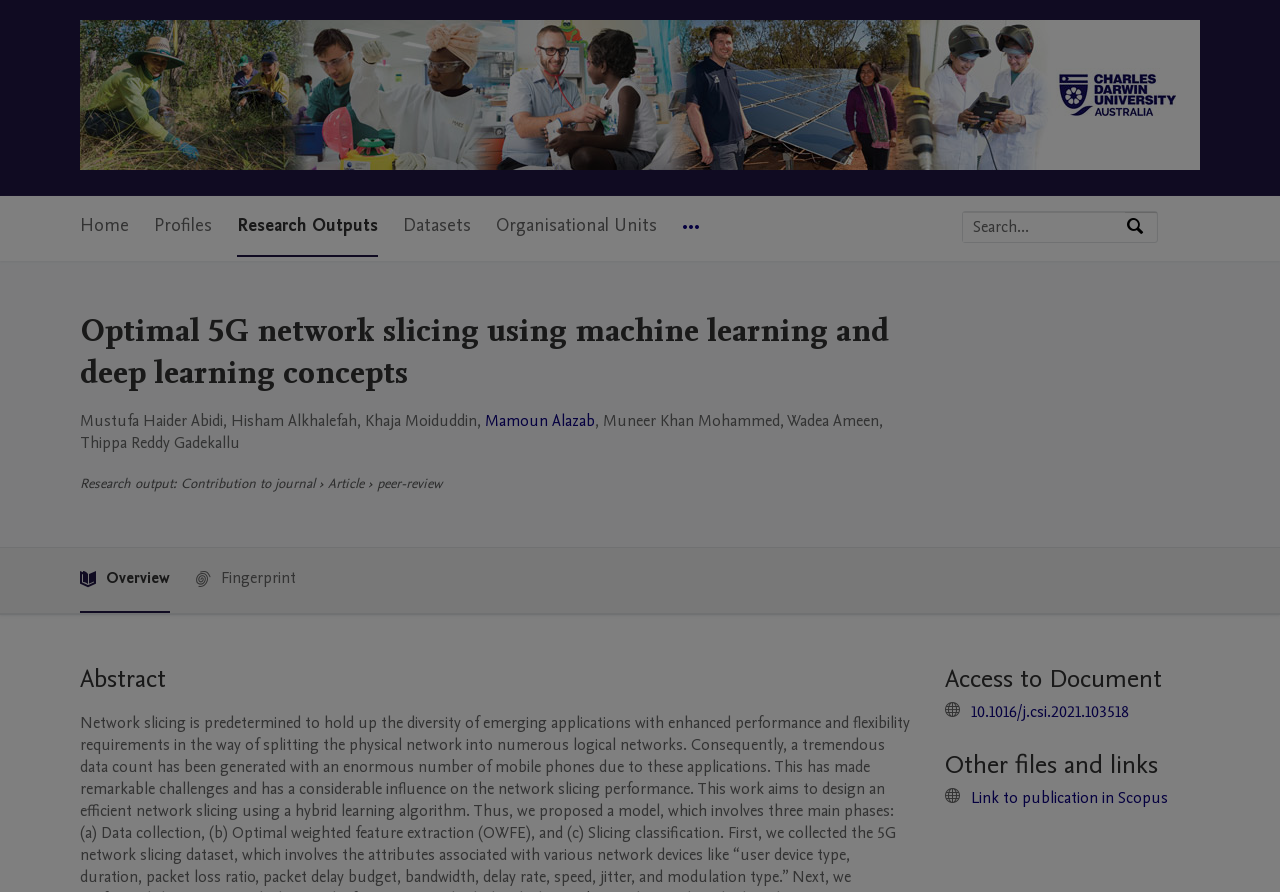Please find and report the primary heading text from the webpage.

Optimal 5G network slicing using machine learning and deep learning concepts